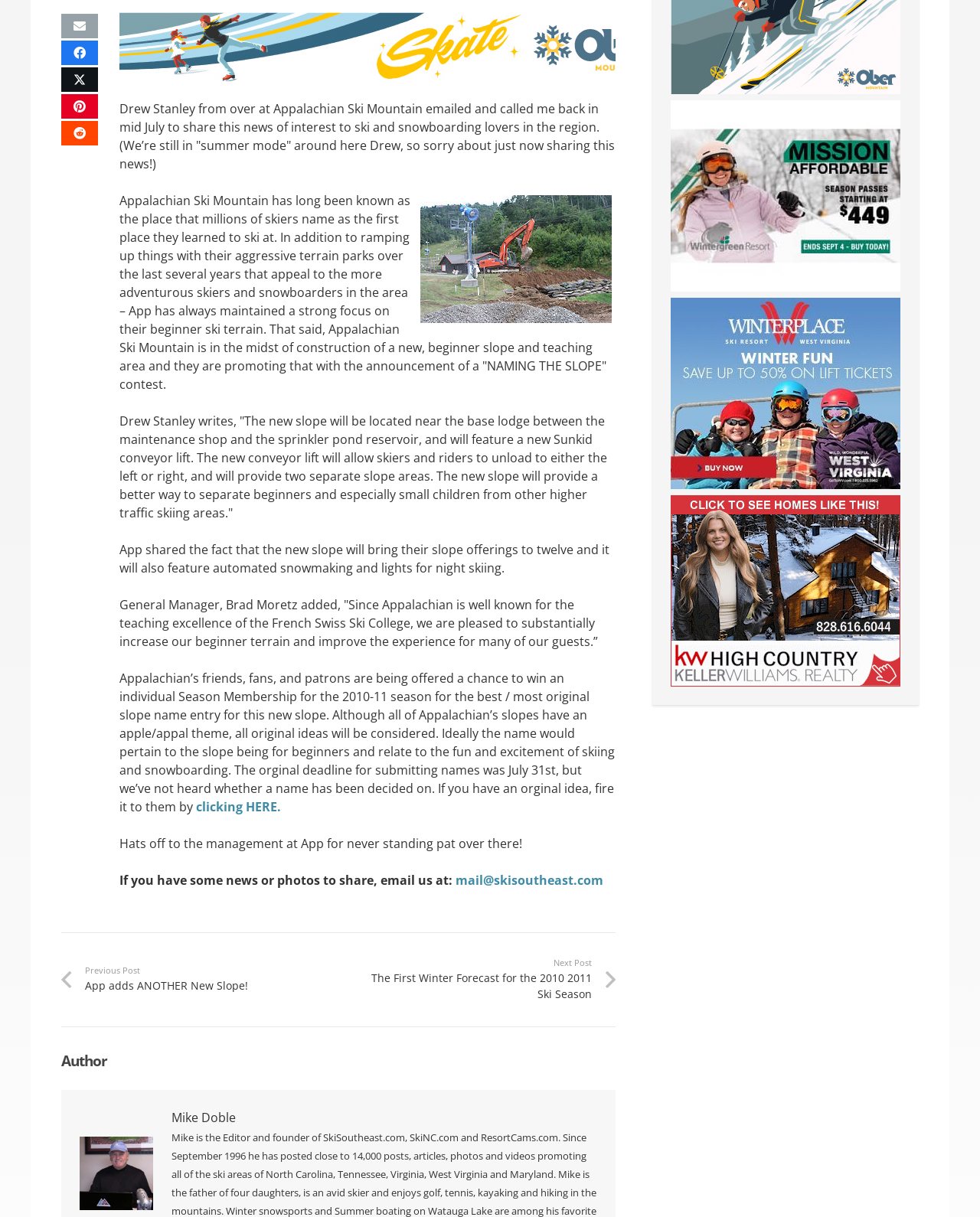Provide the bounding box coordinates for the UI element described in this sentence: "parent_node: Mike Doble". The coordinates should be four float values between 0 and 1, i.e., [left, top, right, bottom].

[0.081, 0.934, 0.175, 0.994]